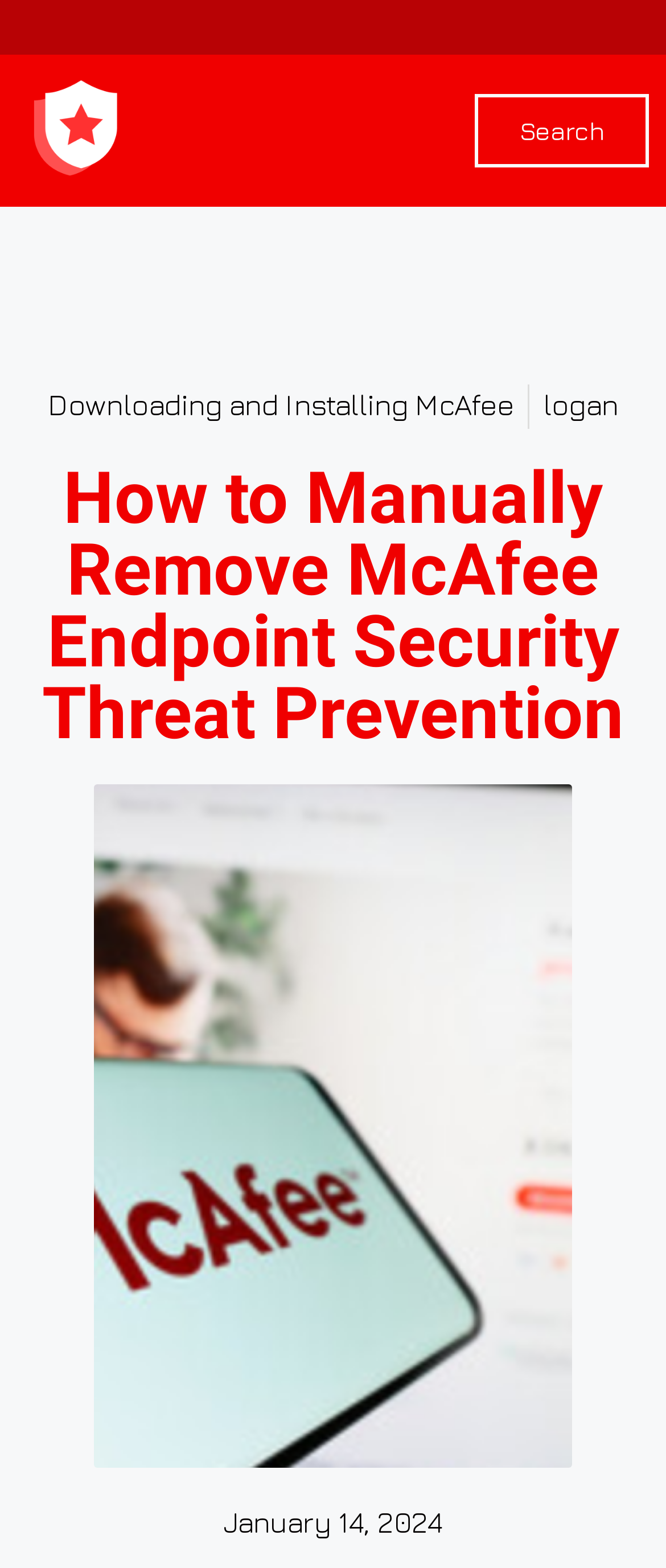Give the bounding box coordinates for this UI element: "January 14, 2024". The coordinates should be four float numbers between 0 and 1, arranged as [left, top, right, bottom].

[0.336, 0.957, 0.664, 0.985]